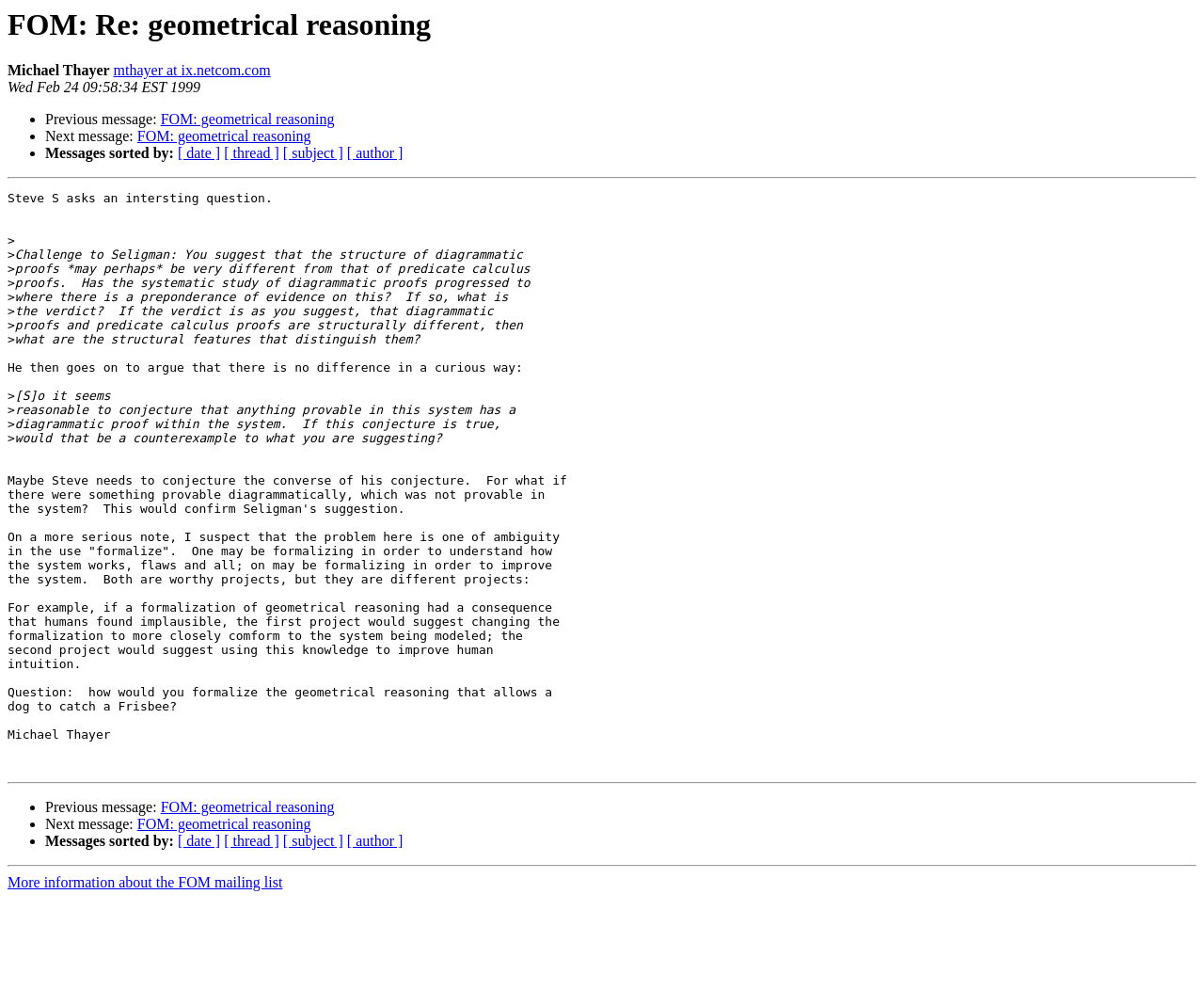Identify the bounding box for the UI element described as: "[ thread ]". The coordinates should be four float numbers between 0 and 1, i.e., [left, top, right, bottom].

[0.186, 0.842, 0.232, 0.858]